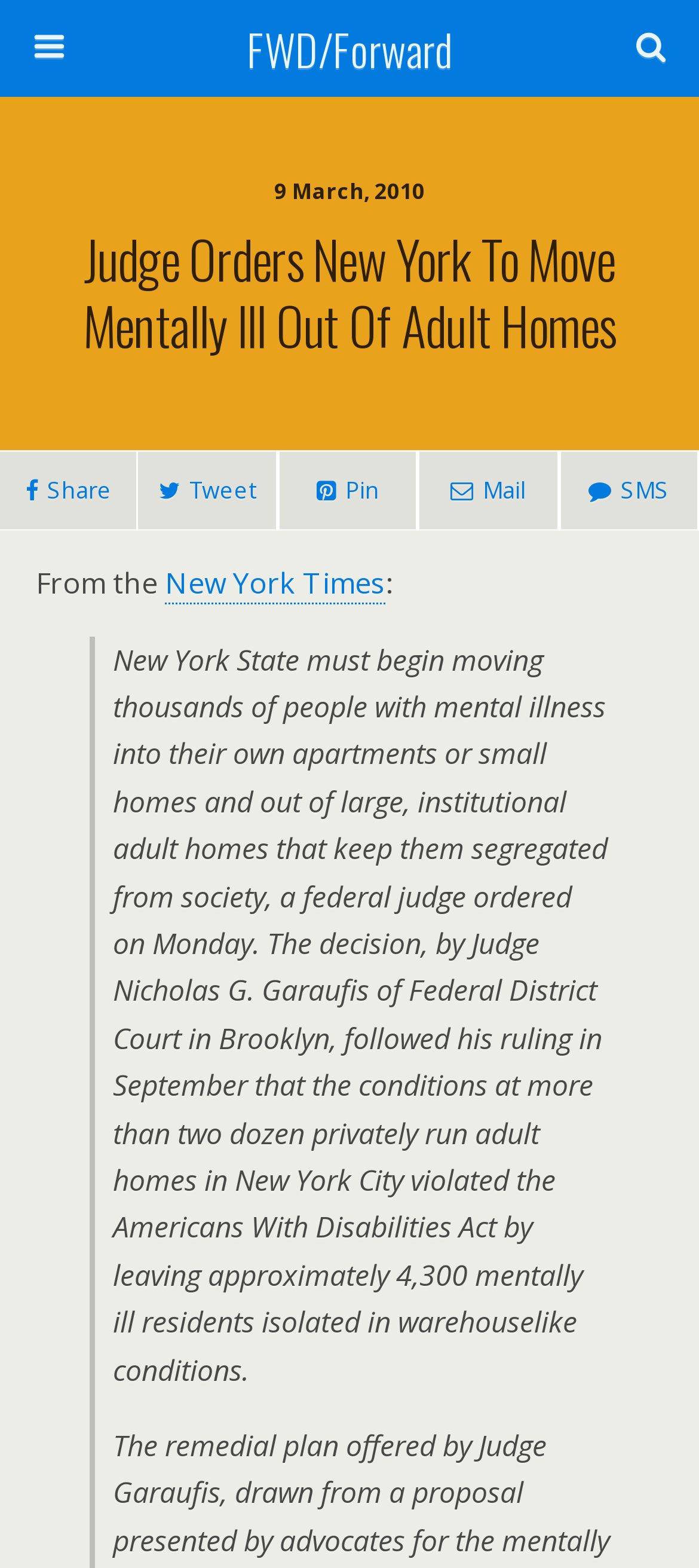Give a one-word or short-phrase answer to the following question: 
What is the date of the article?

9 March, 2010